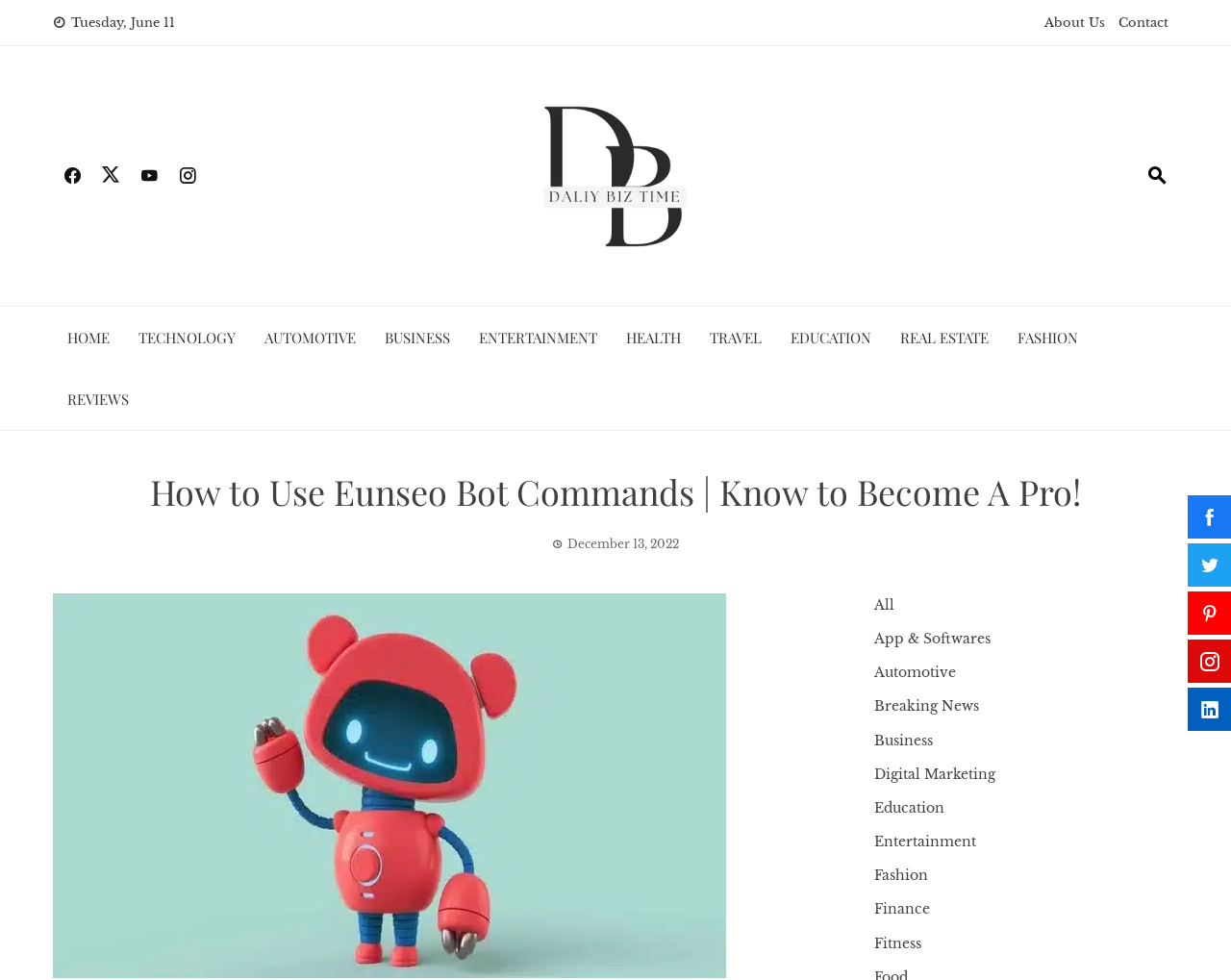How many categories are listed in the middle section of the webpage?
Based on the visual, give a brief answer using one word or a short phrase.

14